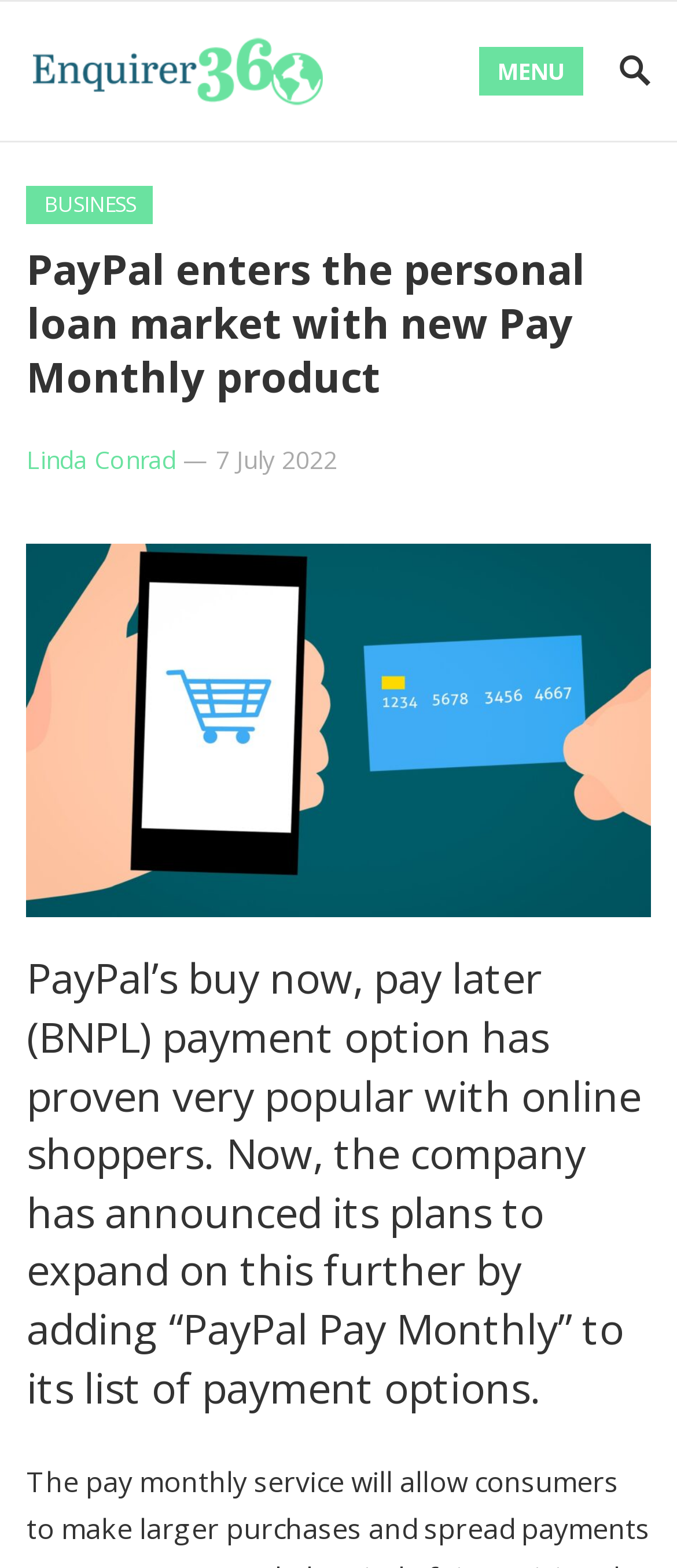Identify the headline of the webpage and generate its text content.

PayPal enters the personal loan market with new Pay Monthly product